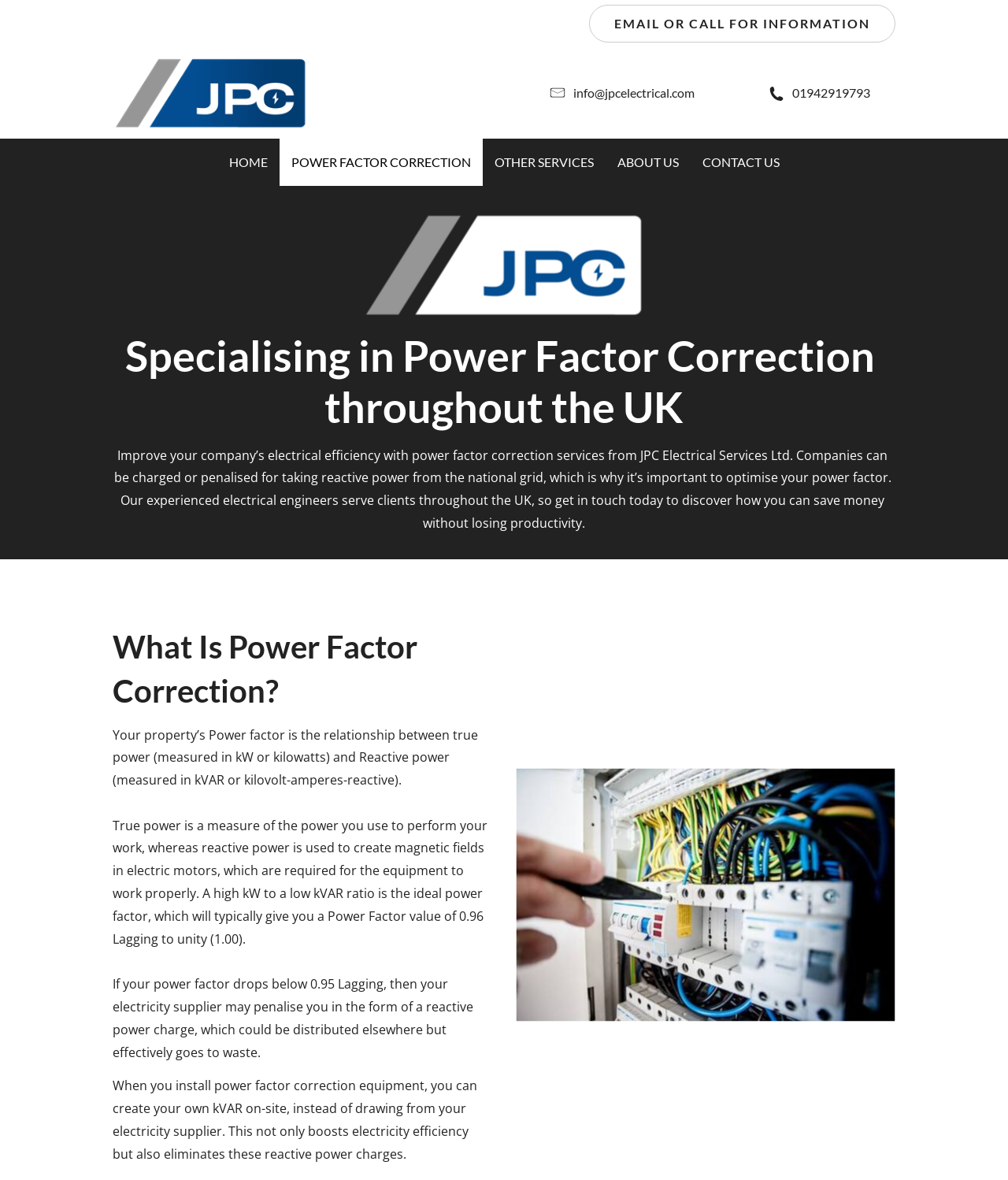Please extract the title of the webpage.

Specialising in Power Factor Correction throughout the UK